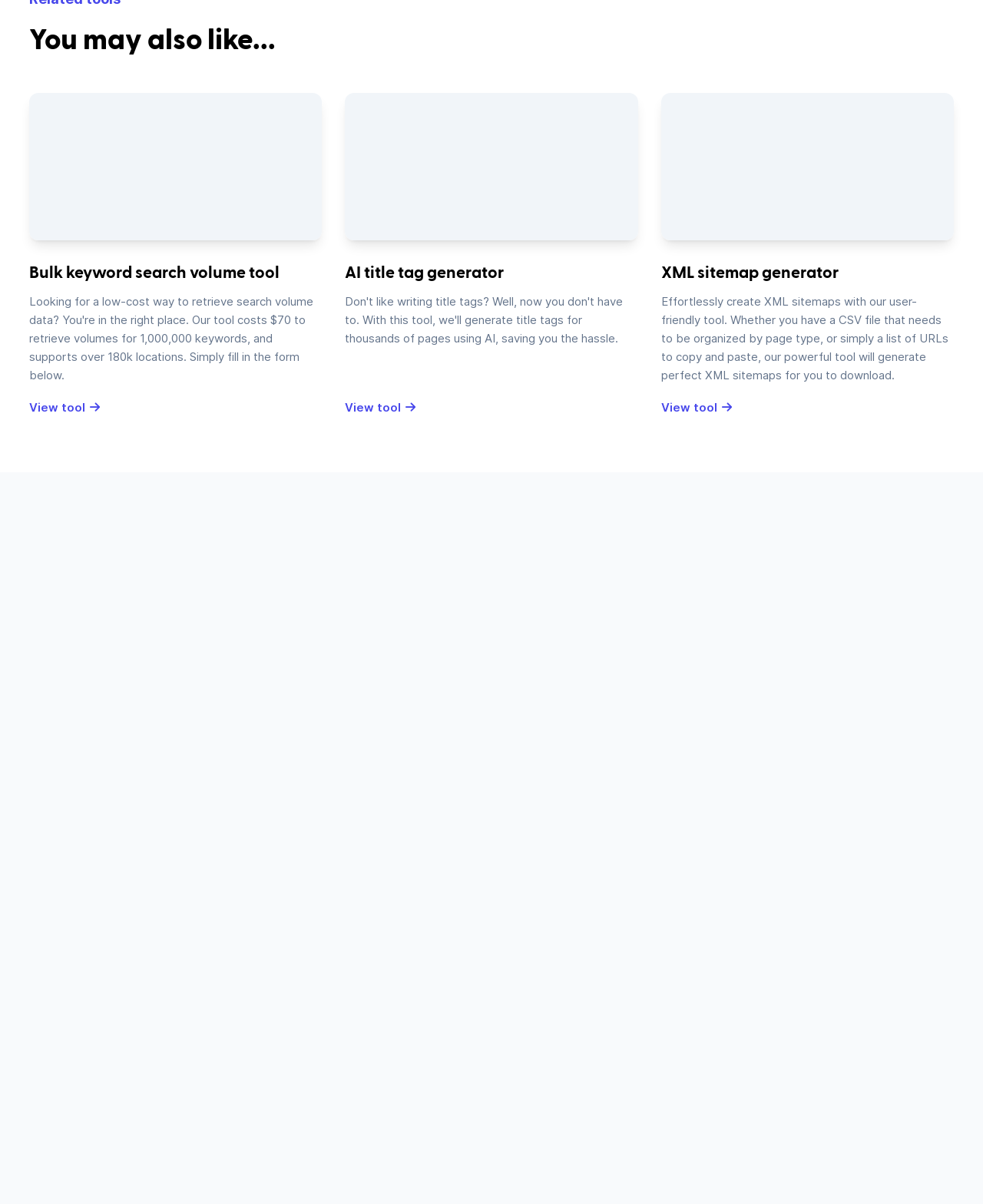Please identify the bounding box coordinates of the element I should click to complete this instruction: 'View bulk keyword search volume tool'. The coordinates should be given as four float numbers between 0 and 1, like this: [left, top, right, bottom].

[0.03, 0.077, 0.328, 0.346]